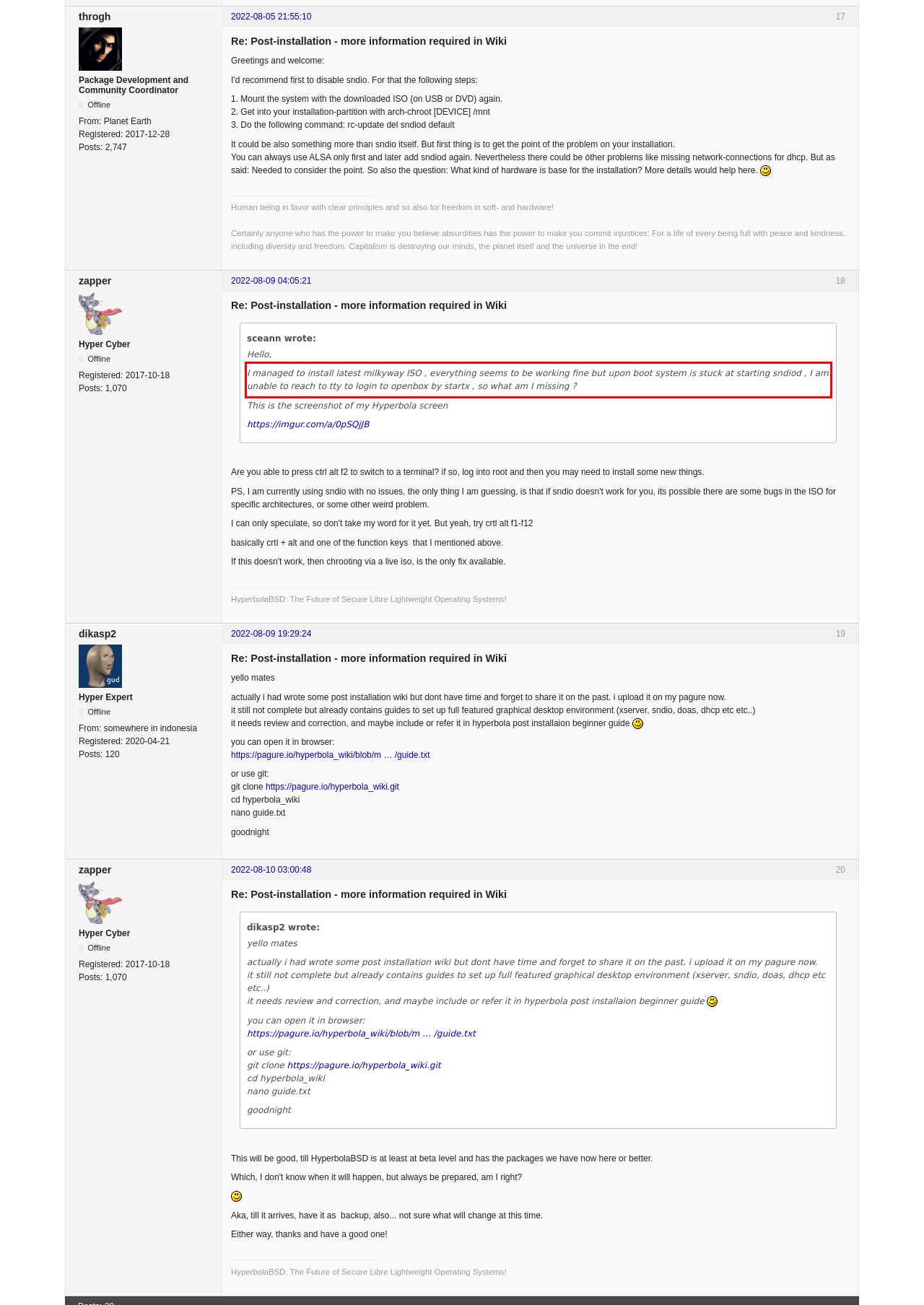Please perform OCR on the text within the red rectangle in the webpage screenshot and return the text content.

I managed to install latest milkyway ISO , everything seems to be working fine but upon boot system is stuck at starting sndiod , I am unable to reach to tty to login to openbox by startx , so what am I missing ?